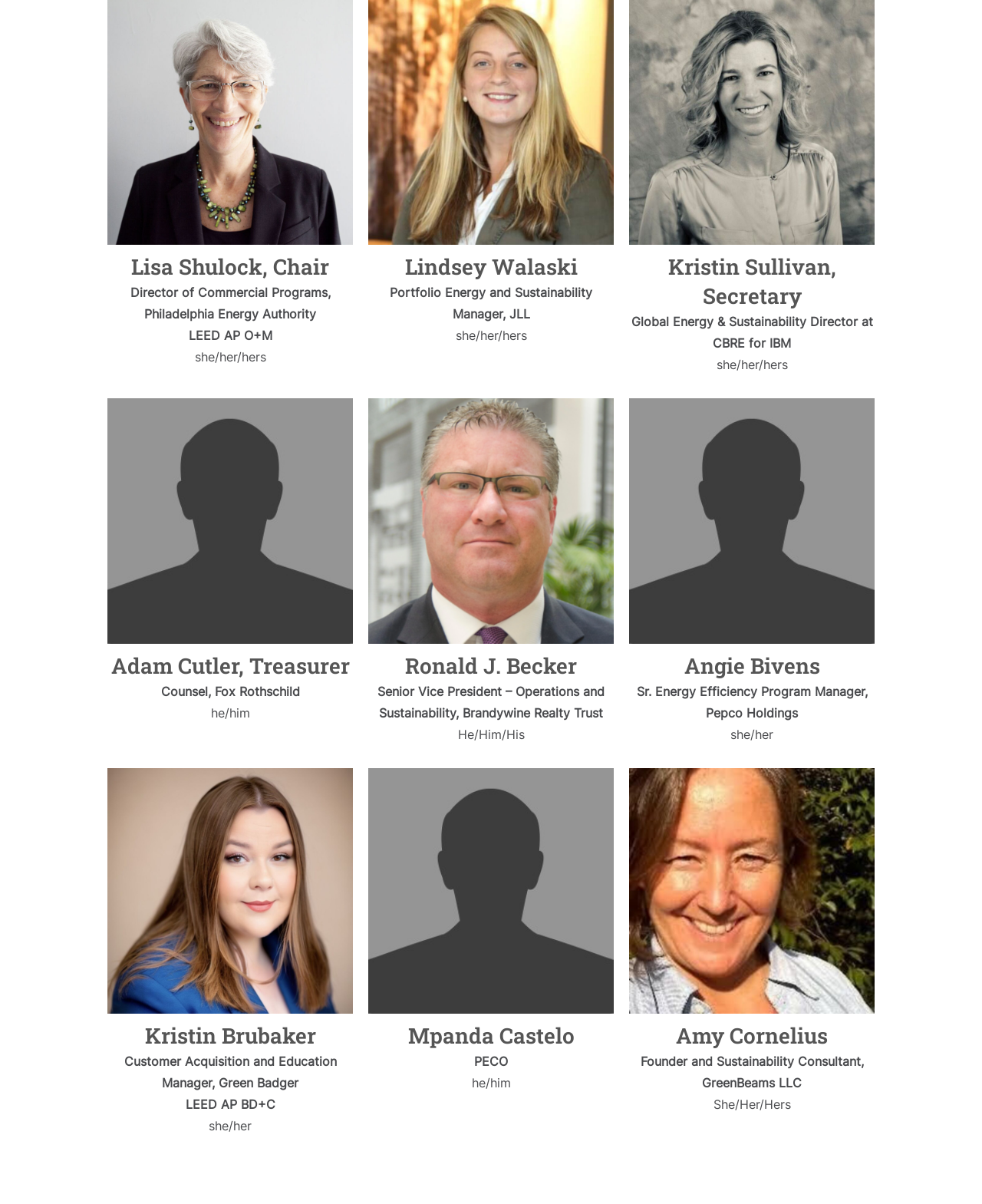Bounding box coordinates are specified in the format (top-left x, top-left y, bottom-right x, bottom-right y). All values are floating point numbers bounded between 0 and 1. Please provide the bounding box coordinate of the region this sentence describes: parent_node: Kristin Brubaker

[0.109, 0.641, 0.359, 0.653]